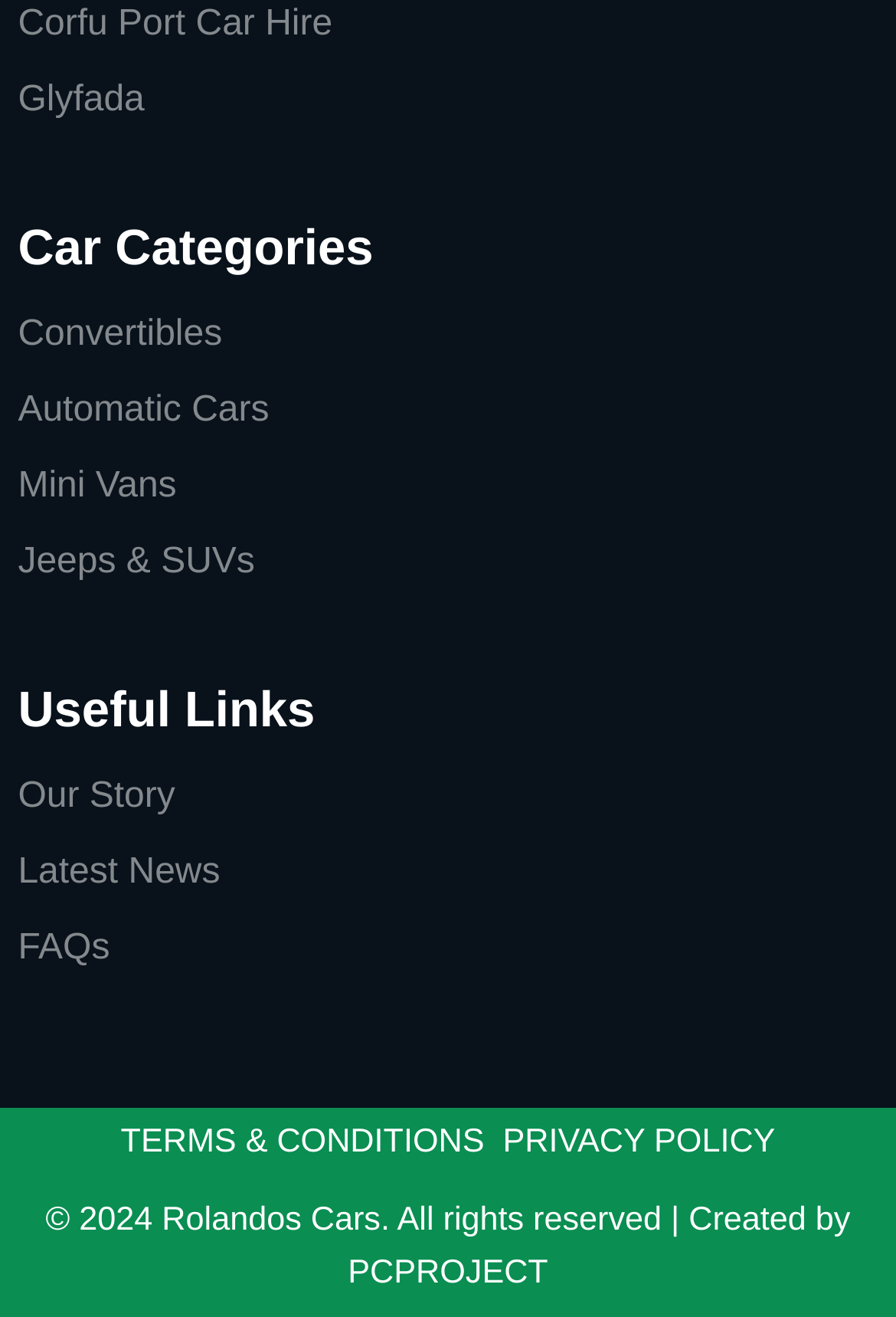How many useful links are provided? Examine the screenshot and reply using just one word or a brief phrase.

3